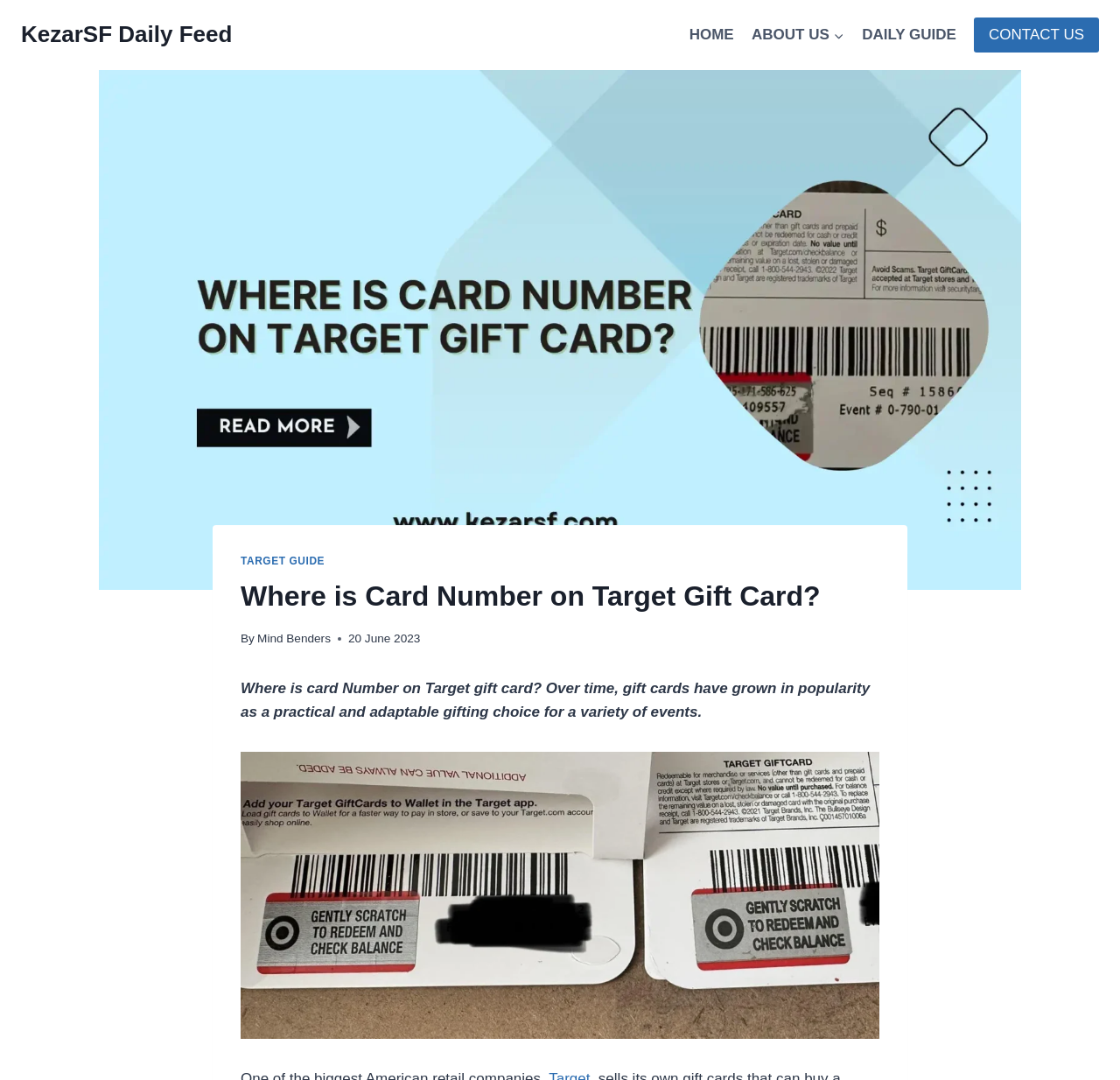Who is the author of the article?
Please use the image to provide an in-depth answer to the question.

I determined the author of the article by looking at the link 'By Mind Benders' which suggests that Mind Benders is the author of the article.